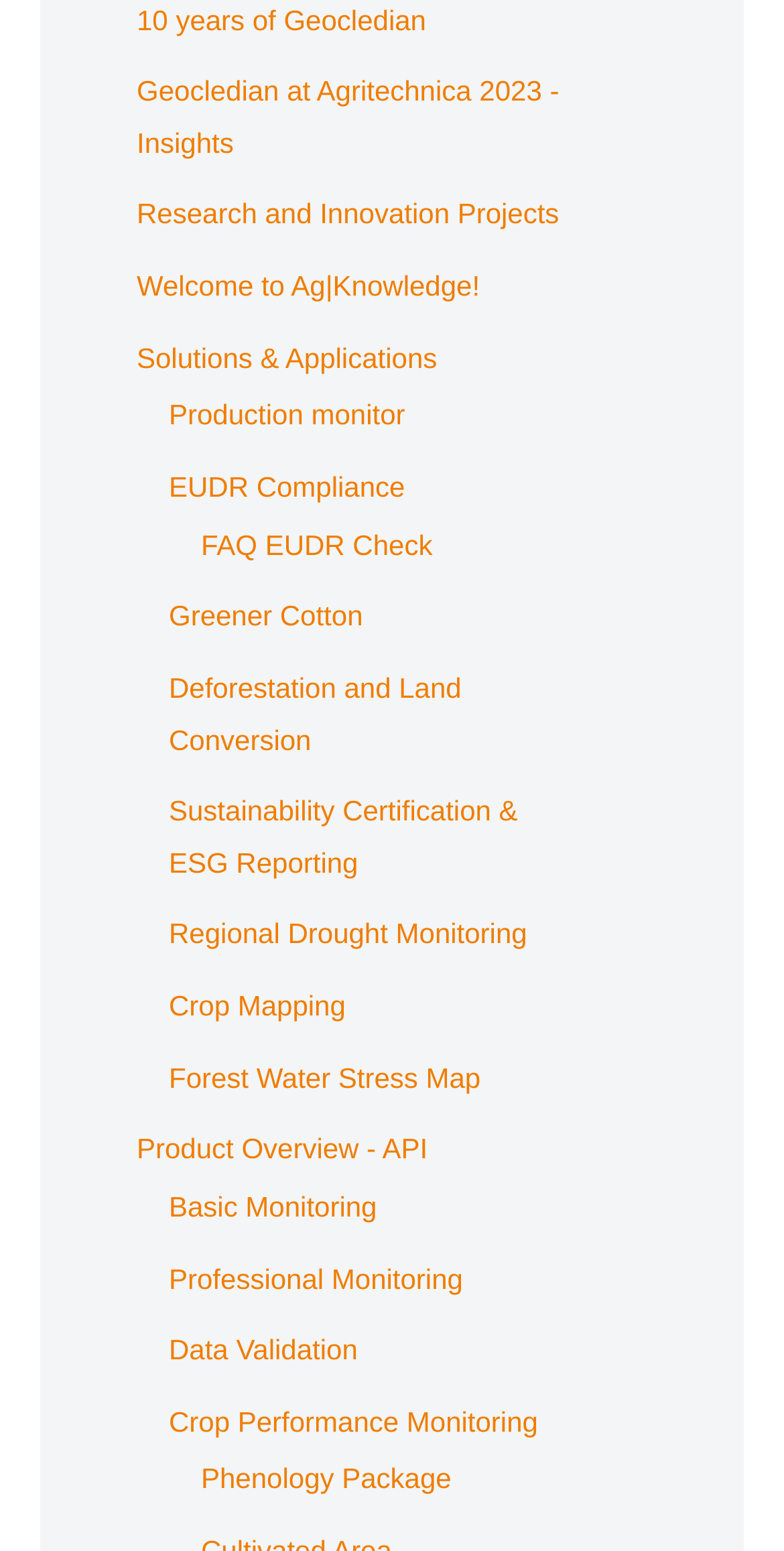Based on the image, please respond to the question with as much detail as possible:
What is the topic of the link 'Forest Water Stress Map'?

I found the link element with the text 'Forest Water Stress Map' and inferred that the topic of this link is related to forest water stress.